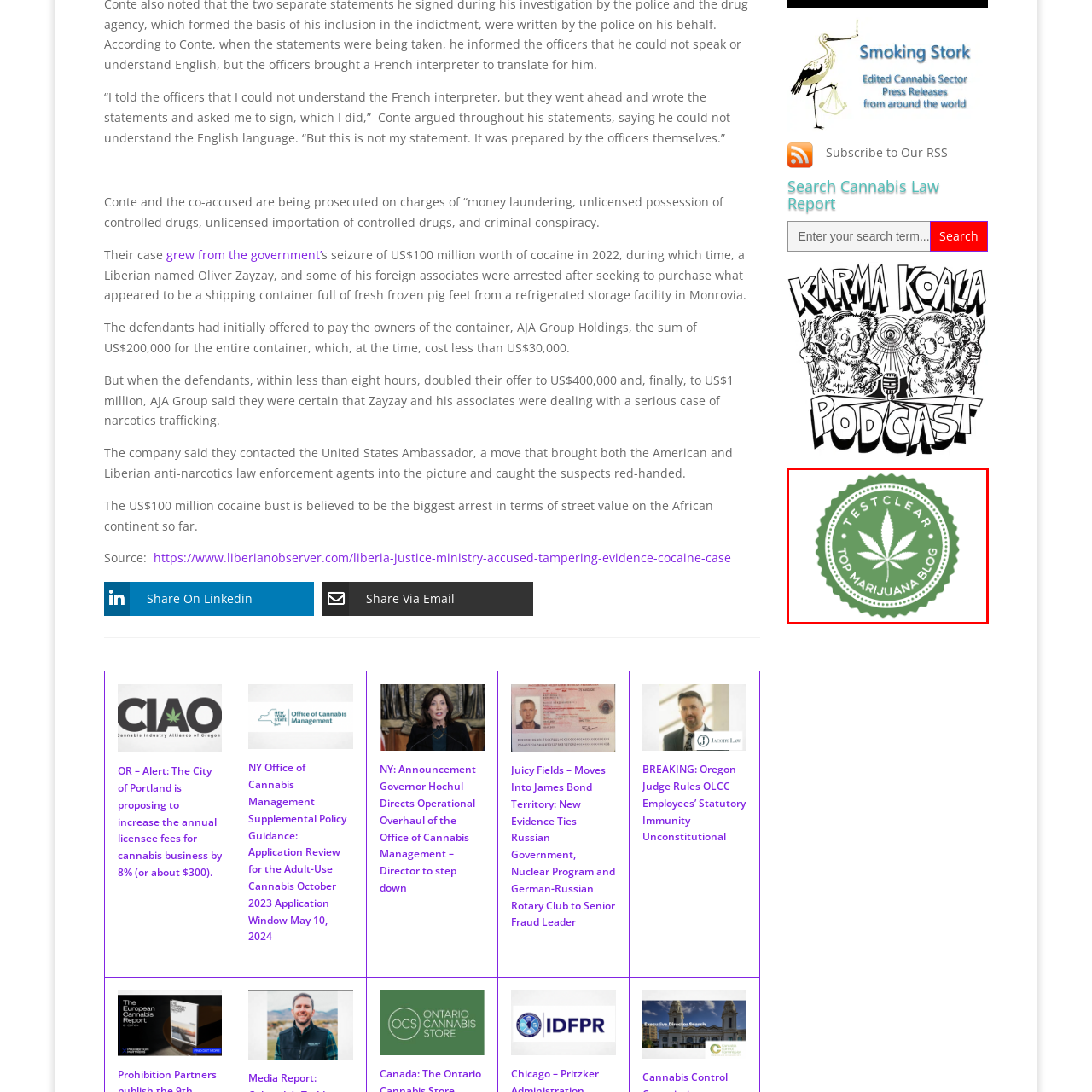Generate a detailed caption for the content inside the red bounding box.

The image features a circular badge design with a green background, prominently displaying a stylized cannabis leaf at its center. The badge reads "TESTCLEAR" at the top and "TOP MARIJUANA BLOG" at the bottom, indicating the recognition of a blog dedicated to cannabis-related content. This badge symbolizes credibility and authority within the cannabis community, suggesting that the blog is a valuable resource for information related to marijuana. The overall design is clean and professional, appealing to readers interested in cannabis culture, products, and news.